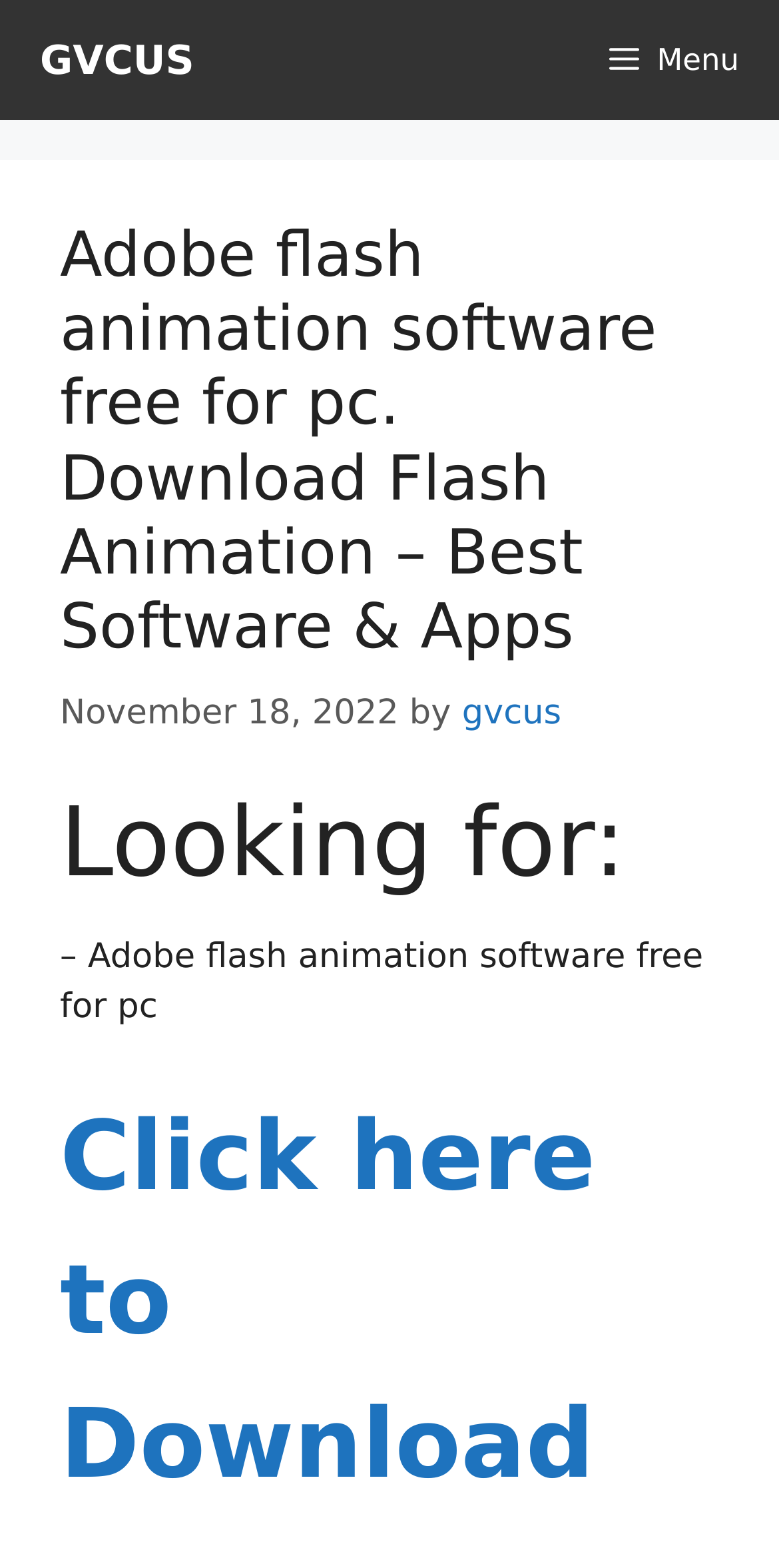Identify the bounding box coordinates of the HTML element based on this description: "Click here to Download".

[0.077, 0.739, 0.765, 0.948]